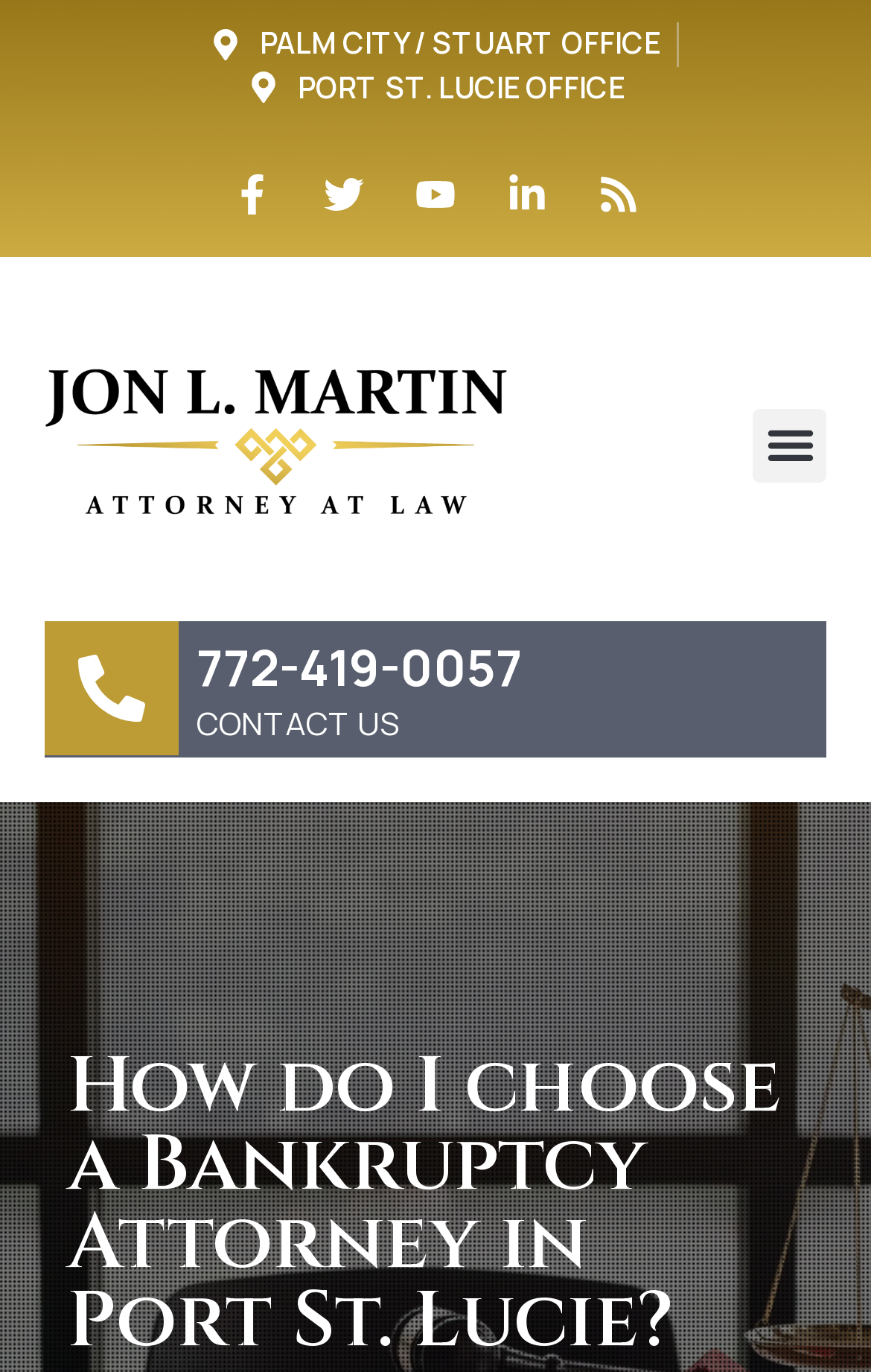Please identify the bounding box coordinates of the element on the webpage that should be clicked to follow this instruction: "Toggle the menu". The bounding box coordinates should be given as four float numbers between 0 and 1, formatted as [left, top, right, bottom].

[0.864, 0.297, 0.949, 0.351]